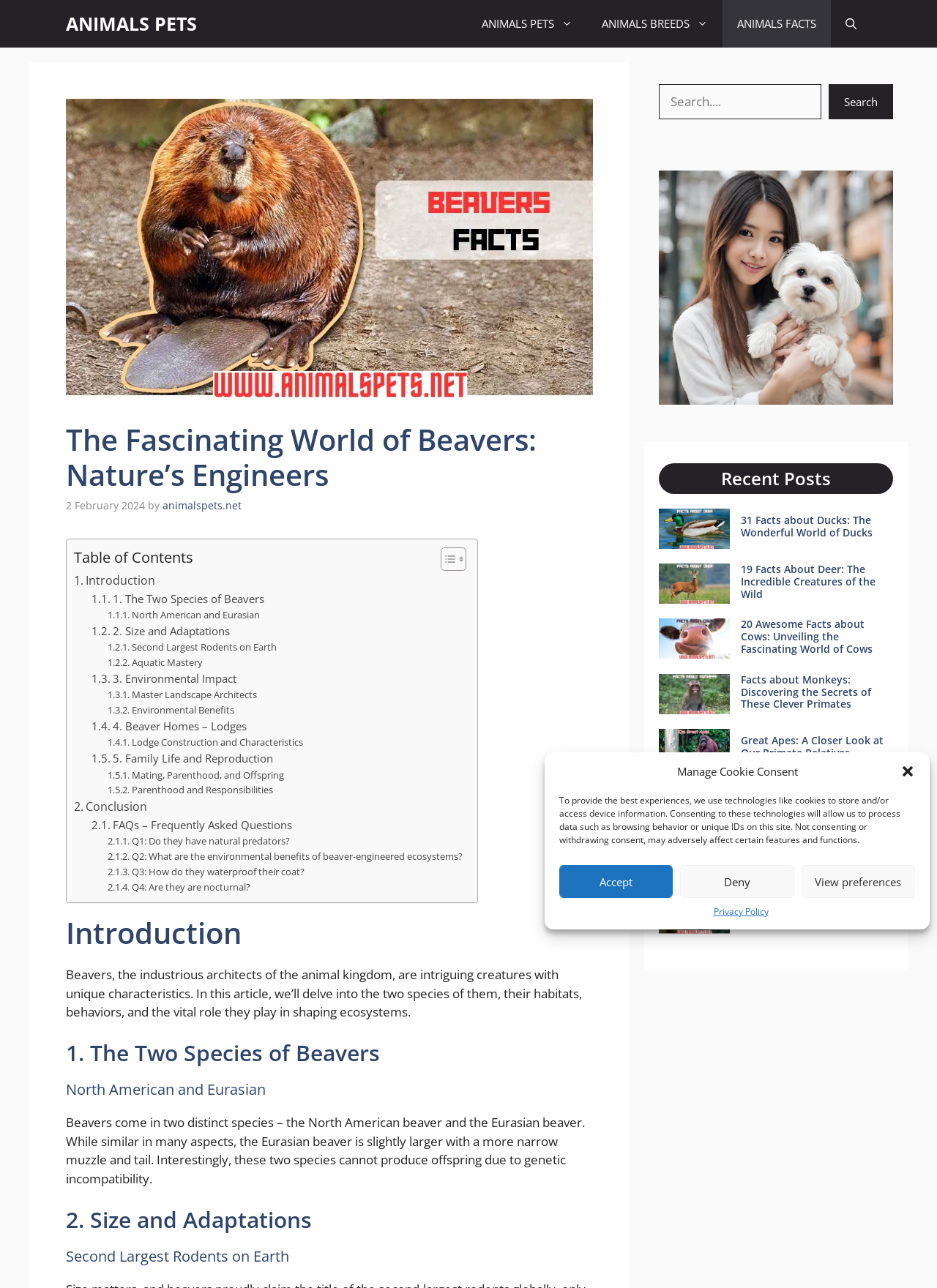What is the title of the article?
Relying on the image, give a concise answer in one word or a brief phrase.

The Fascinating World of Beavers: Nature’s Engineers